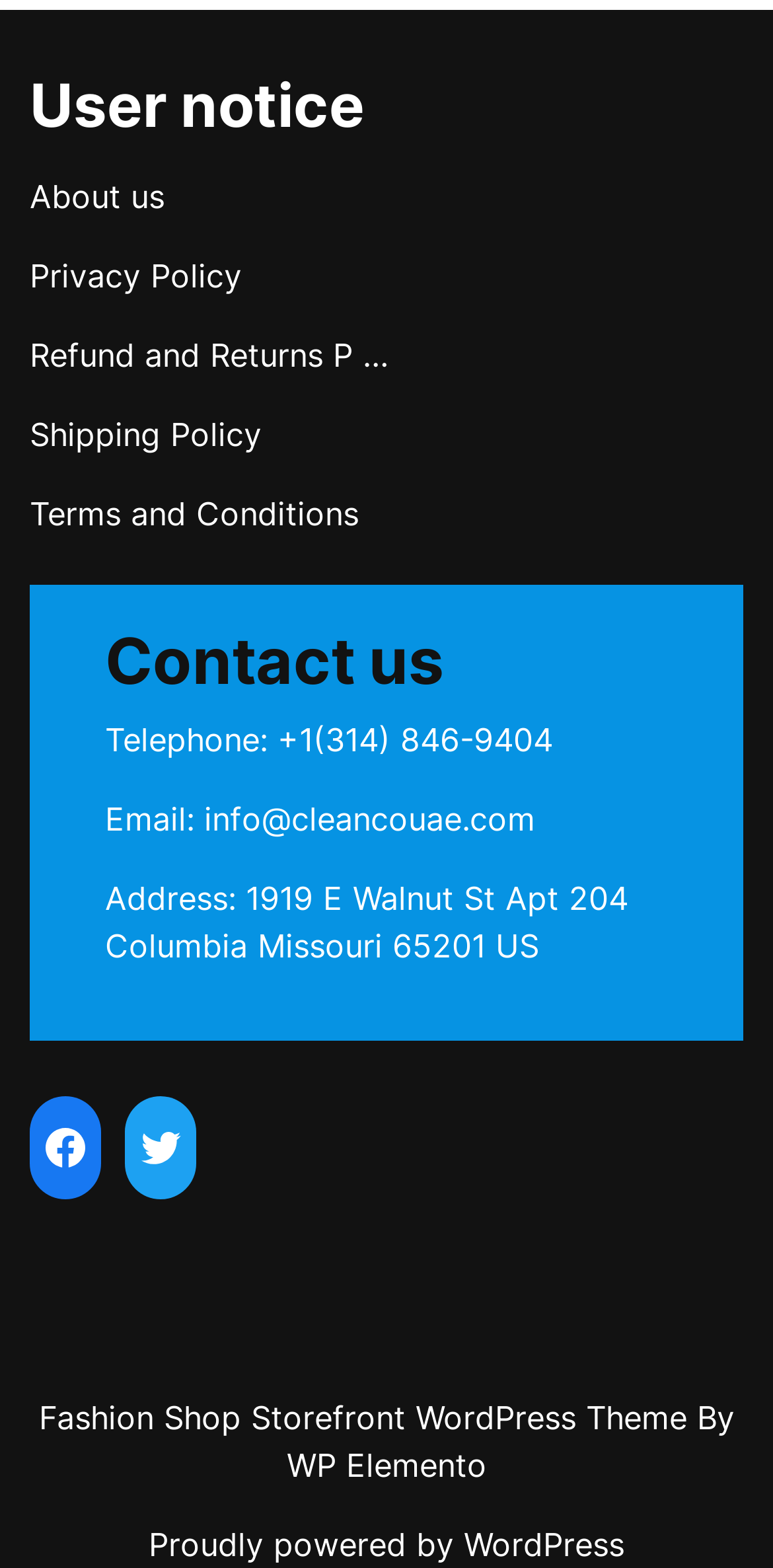What is the address of the store?
Could you give a comprehensive explanation in response to this question?

I found the address by looking at the 'Contact us' section, where it is listed as 'Address: 1919 E Walnut St Apt 204 Columbia Missouri 65201 US'.